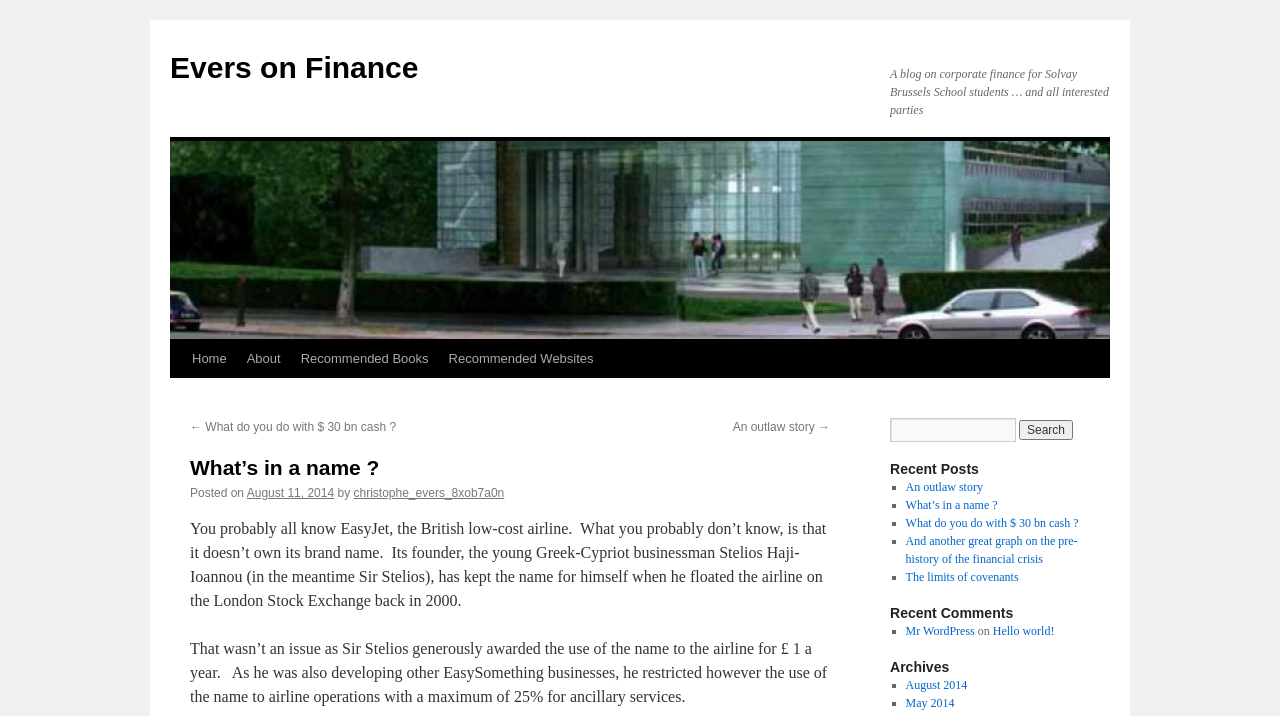Please respond to the question with a concise word or phrase:
What is the purpose of the search box?

To search the website